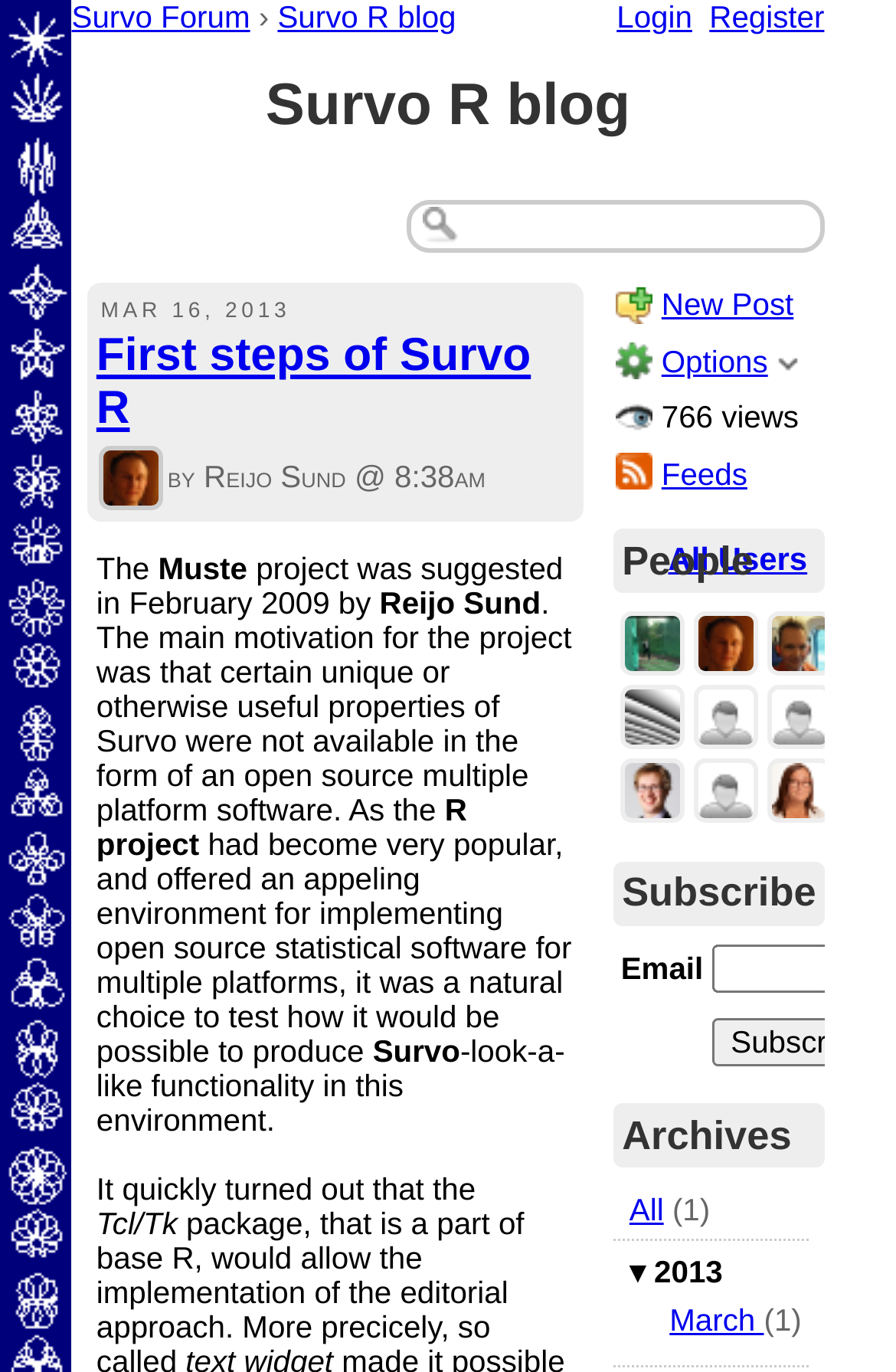Please identify the bounding box coordinates for the region that you need to click to follow this instruction: "Create a new post".

[0.738, 0.209, 0.886, 0.234]